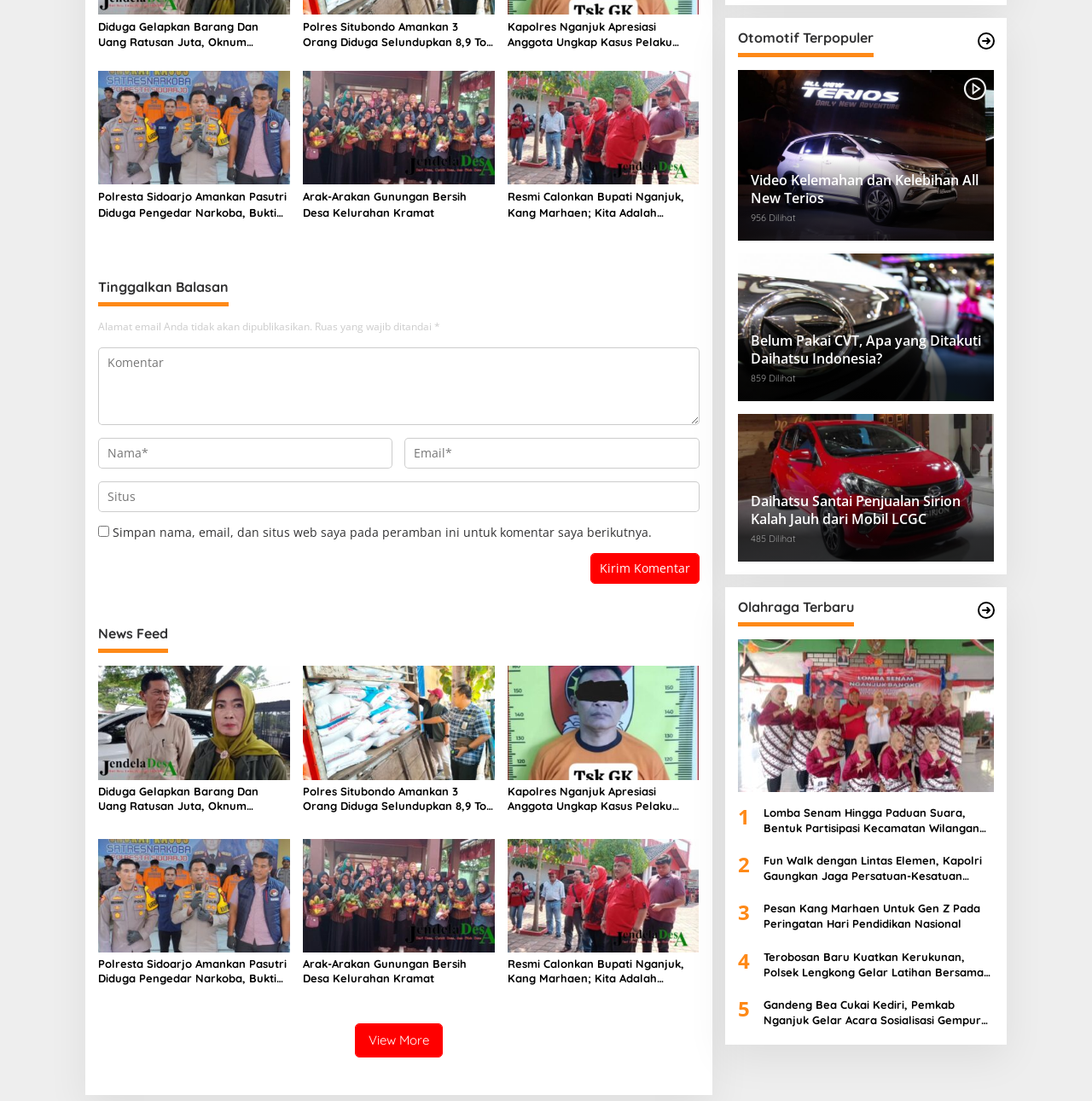How many news articles are displayed on this webpage?
Analyze the screenshot and provide a detailed answer to the question.

I counted the number of links with a heading element, which are typically used to display news article titles. There are 10 such links on this webpage.